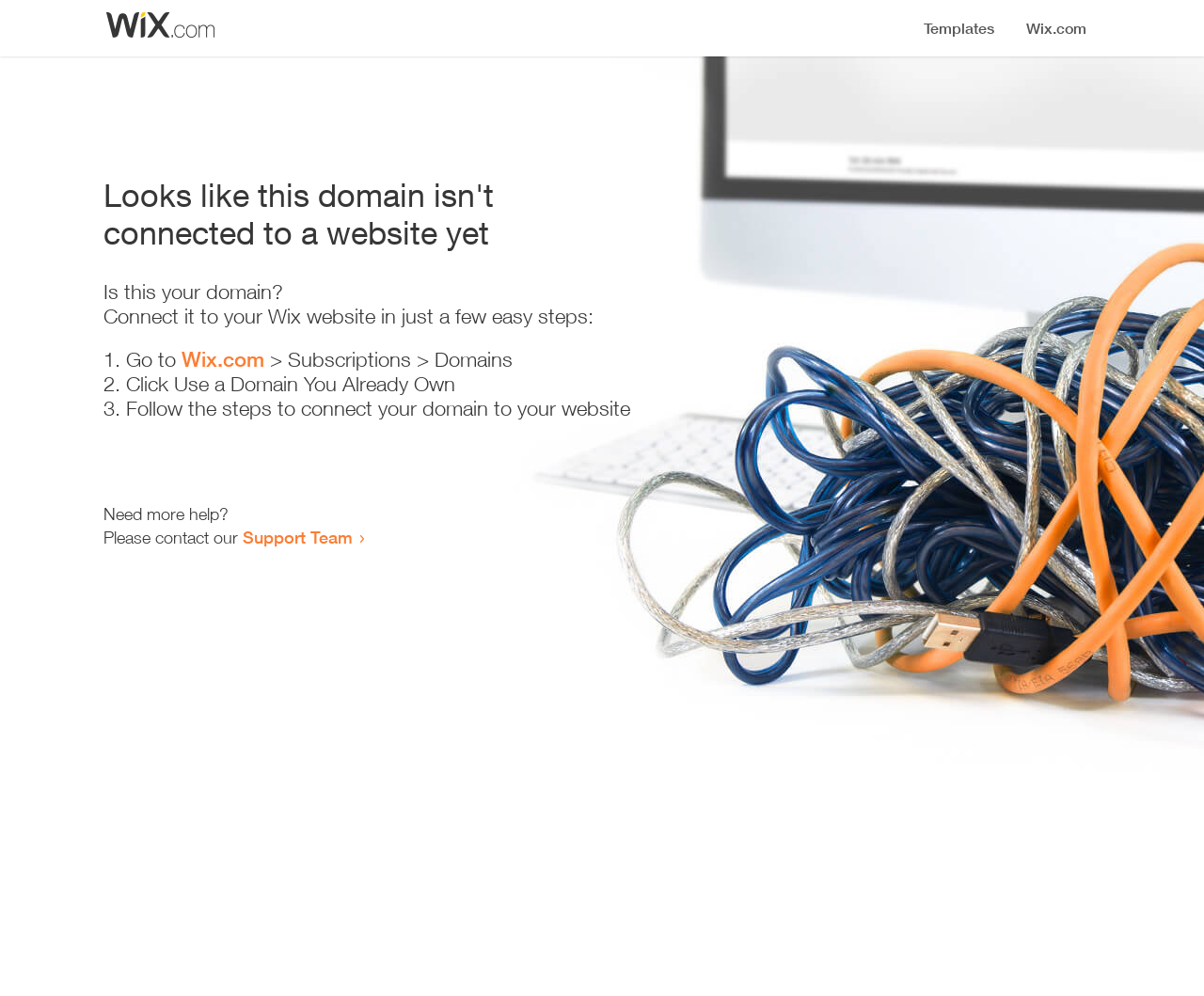Explain the webpage's layout and main content in detail.

The webpage appears to be an error page, indicating that a domain is not connected to a website yet. At the top, there is a small image, likely a logo or icon. Below the image, a prominent heading reads "Looks like this domain isn't connected to a website yet". 

Underneath the heading, a series of instructions are provided to connect the domain to a Wix website. The instructions are divided into three steps, each marked with a numbered list marker (1., 2., and 3.). The first step involves going to Wix.com, followed by navigating to Subscriptions and then Domains. The second step is to click "Use a Domain You Already Own", and the third step is to follow the instructions to connect the domain to the website.

Below the instructions, there is a message asking if the user needs more help, followed by an invitation to contact the Support Team via a link. The overall layout is simple and easy to follow, with clear headings and concise text guiding the user through the process of connecting their domain to a website.